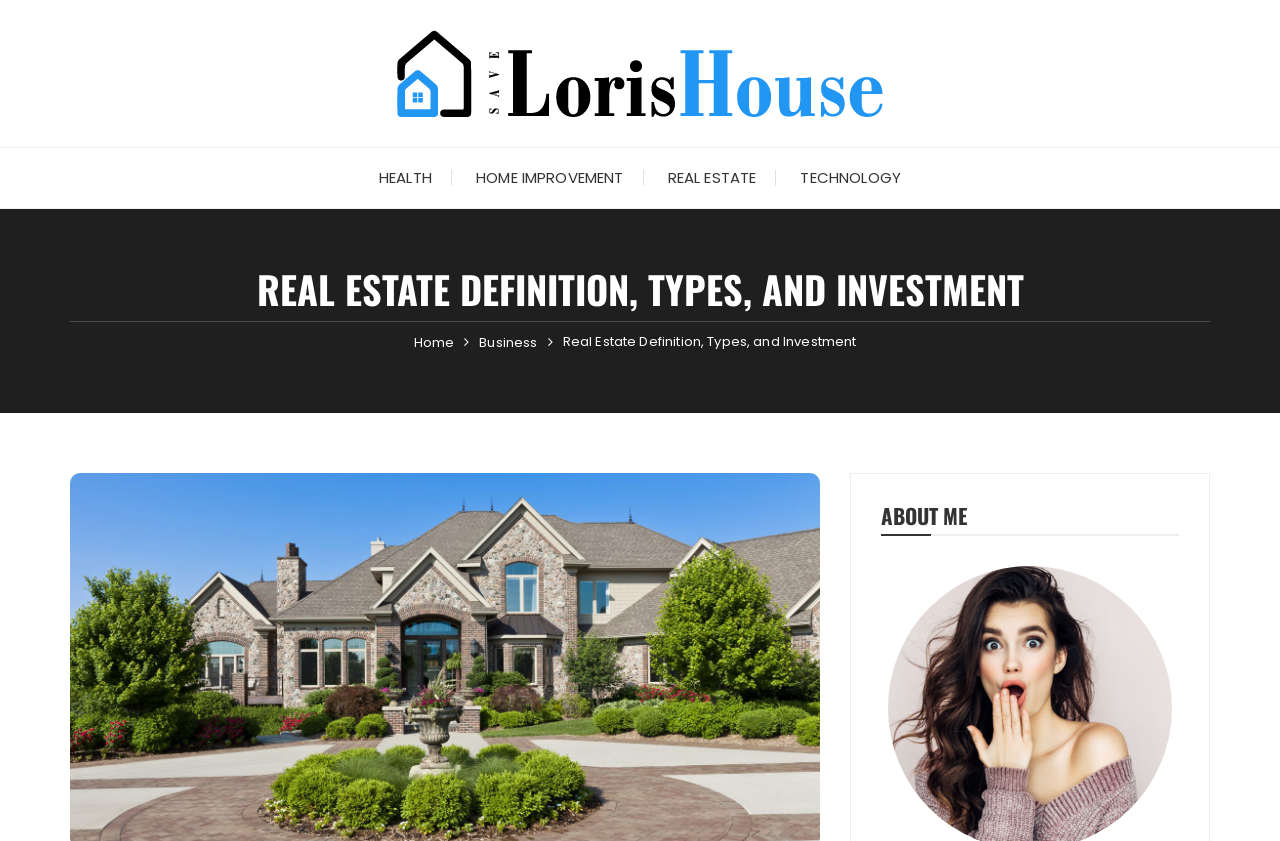What is the name of the website?
Look at the image and answer with only one word or phrase.

Save Loris House